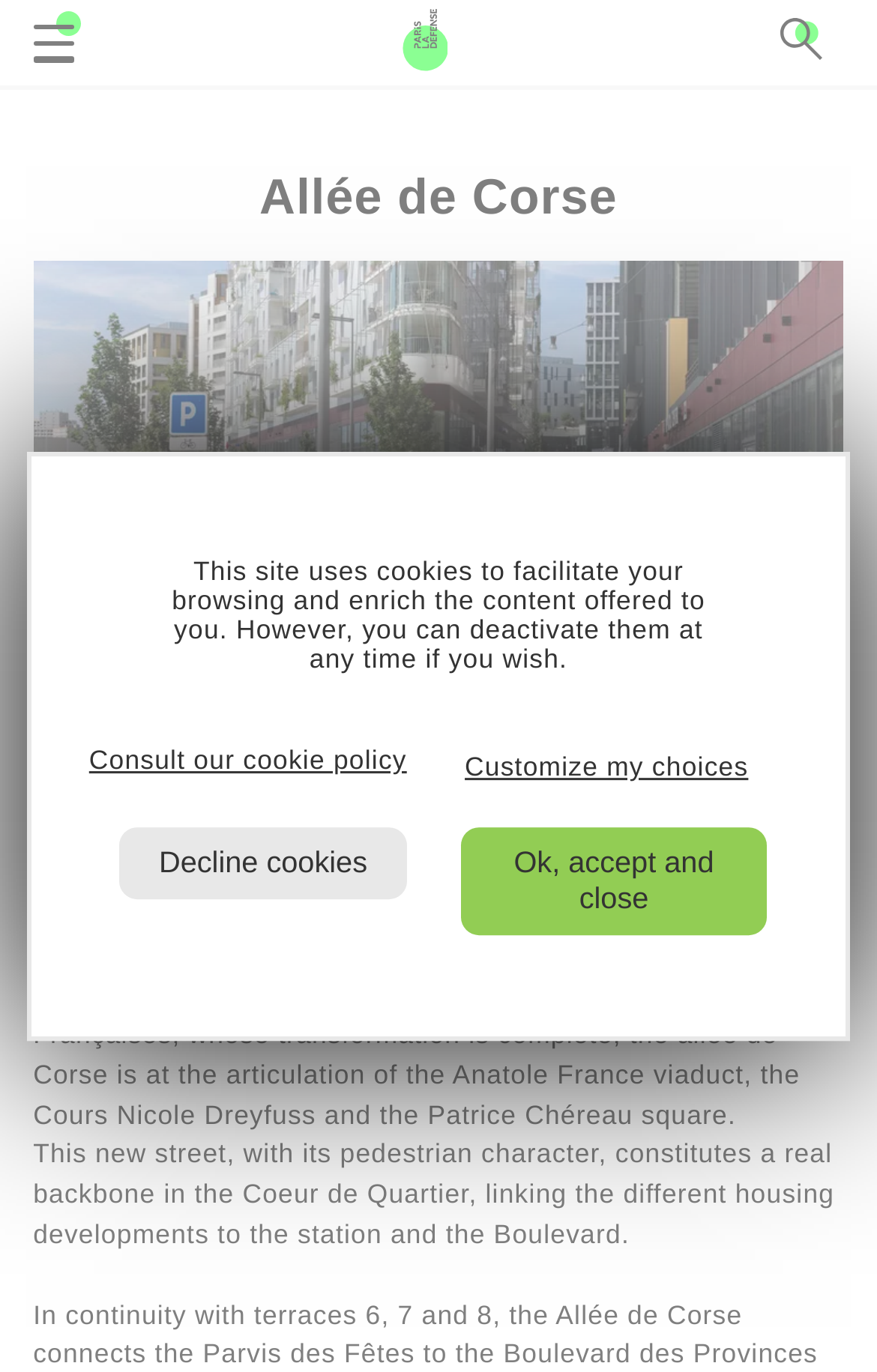Please specify the bounding box coordinates for the clickable region that will help you carry out the instruction: "Visit Anarchism".

None